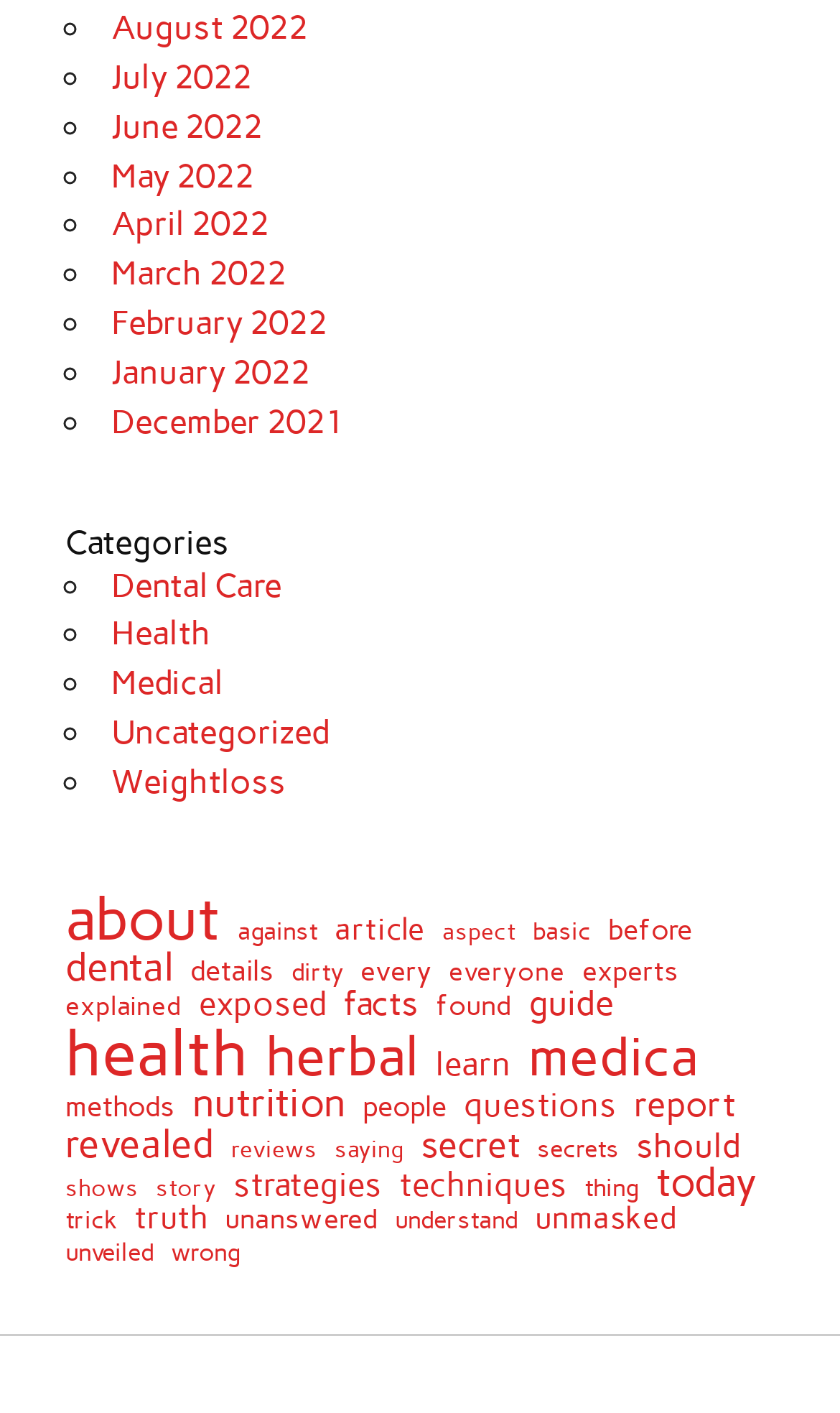How many links are listed on the webpage?
Based on the image content, provide your answer in one word or a short phrase.

133